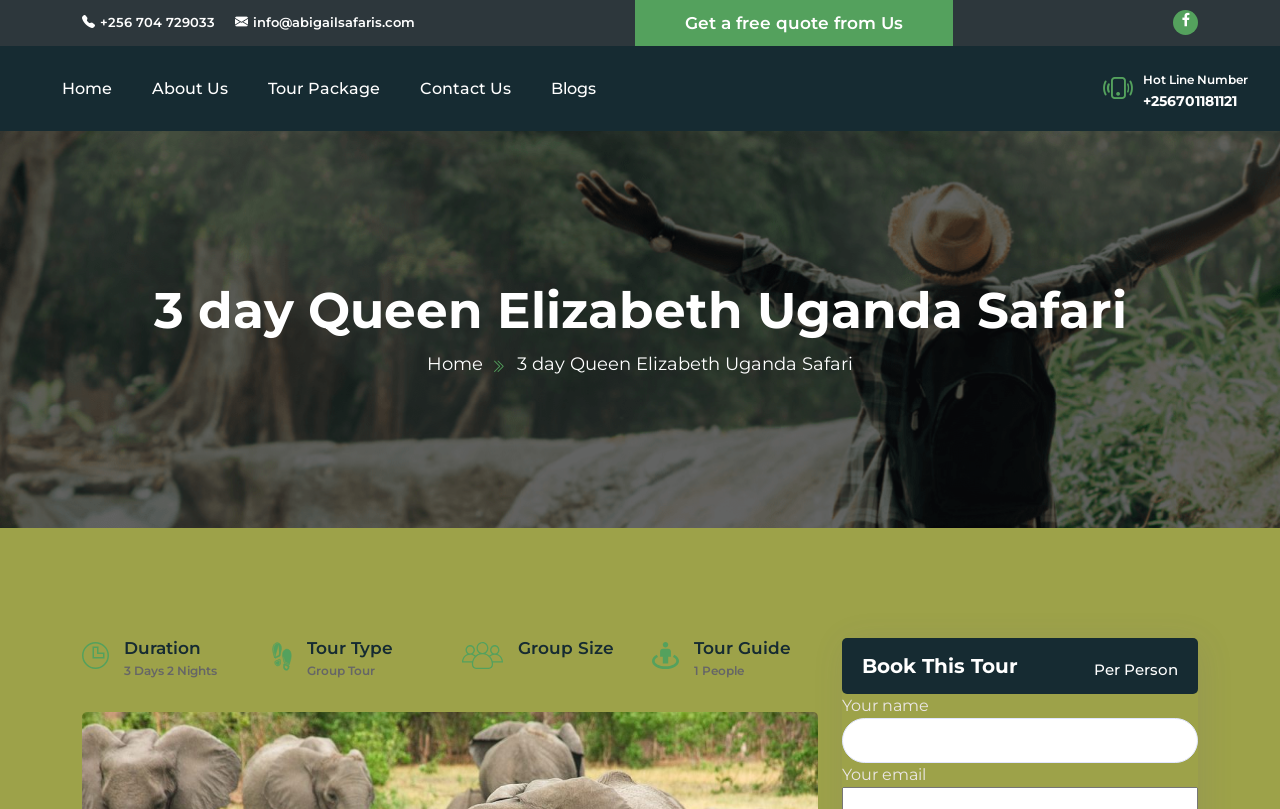Answer this question in one word or a short phrase: What is the duration of the tour?

3 Days 2 Nights